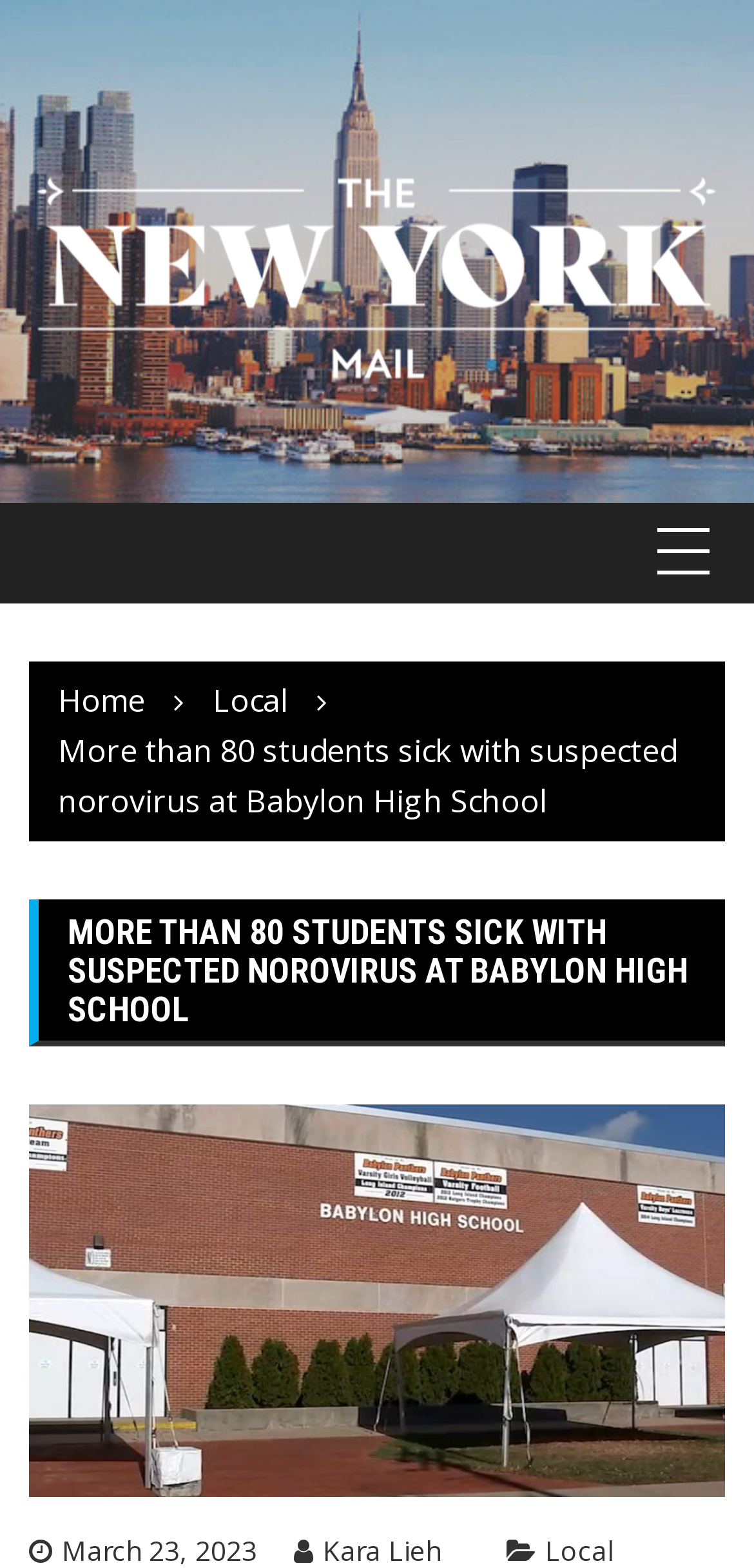Locate the UI element that matches the description Home in the webpage screenshot. Return the bounding box coordinates in the format (top-left x, top-left y, bottom-right x, bottom-right y), with values ranging from 0 to 1.

[0.077, 0.433, 0.192, 0.461]